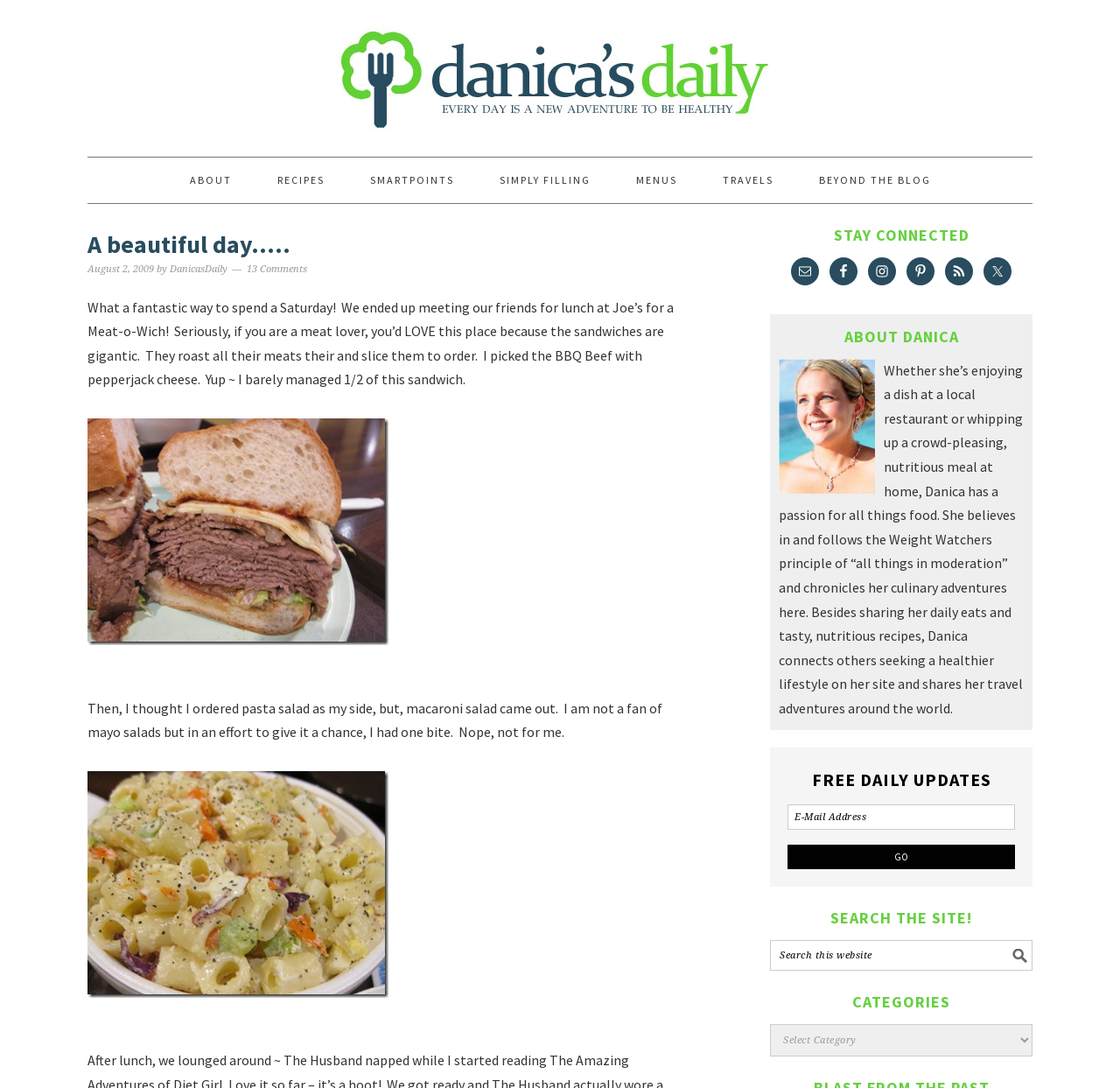What is the topic of the blog post?
Please provide a detailed answer to the question.

The topic of the blog post can be inferred from the content of the post, which mentions a Meat-o-Wich sandwich and pasta salad, indicating that the topic is food.